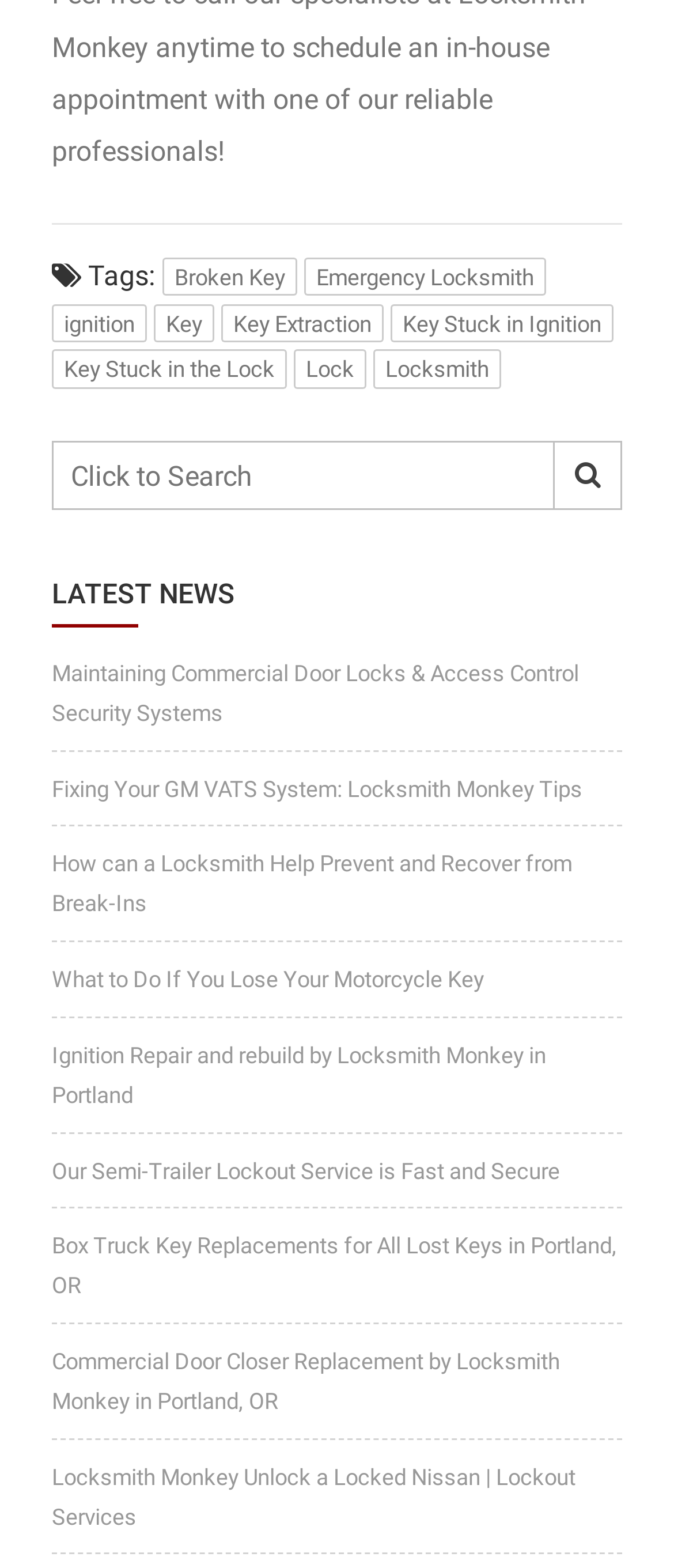Please find the bounding box for the following UI element description. Provide the coordinates in (top-left x, top-left y, bottom-right x, bottom-right y) format, with values between 0 and 1: Key

[0.228, 0.194, 0.318, 0.218]